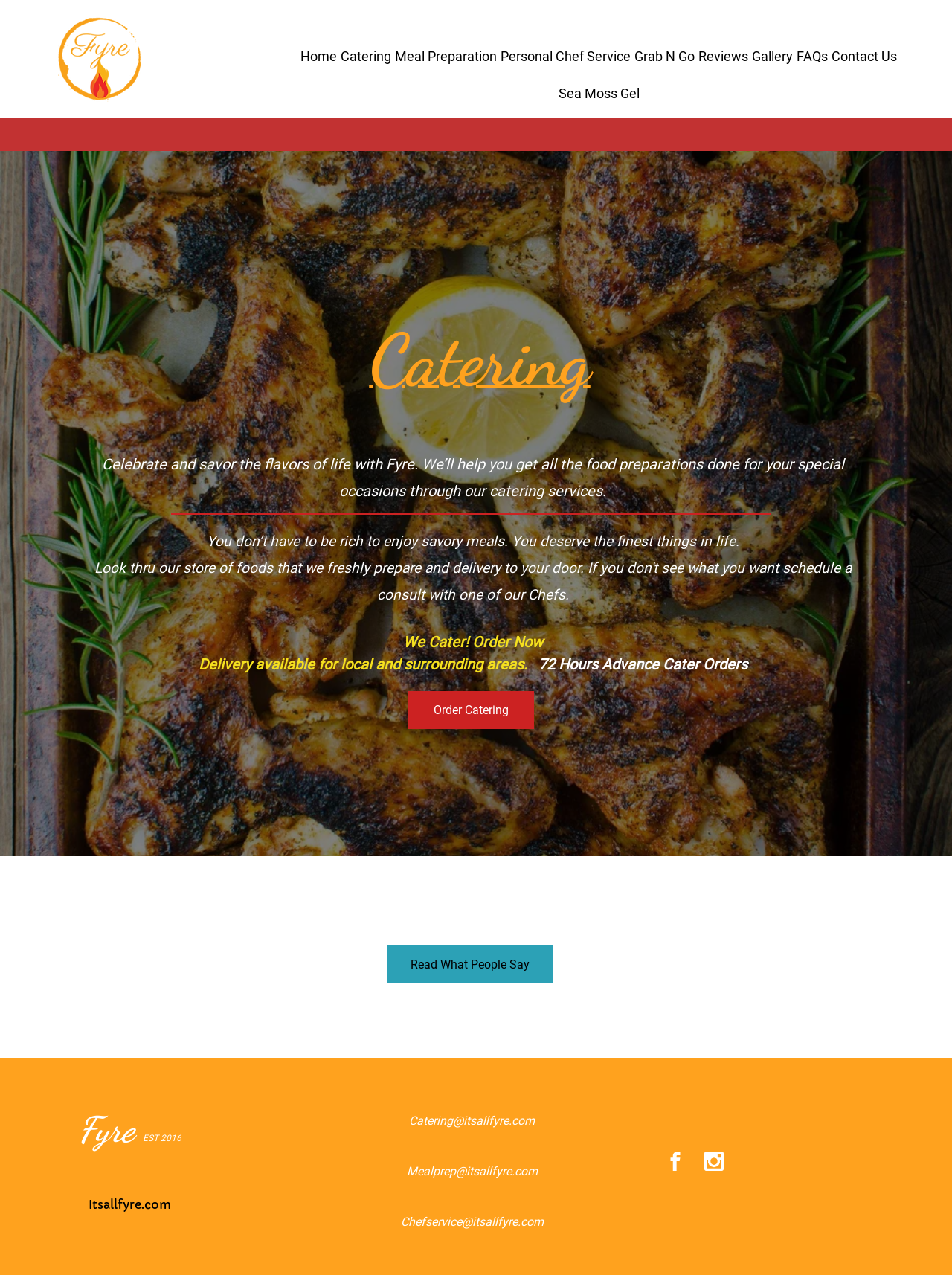Find the bounding box coordinates of the UI element according to this description: "Catering".

[0.356, 0.03, 0.413, 0.059]